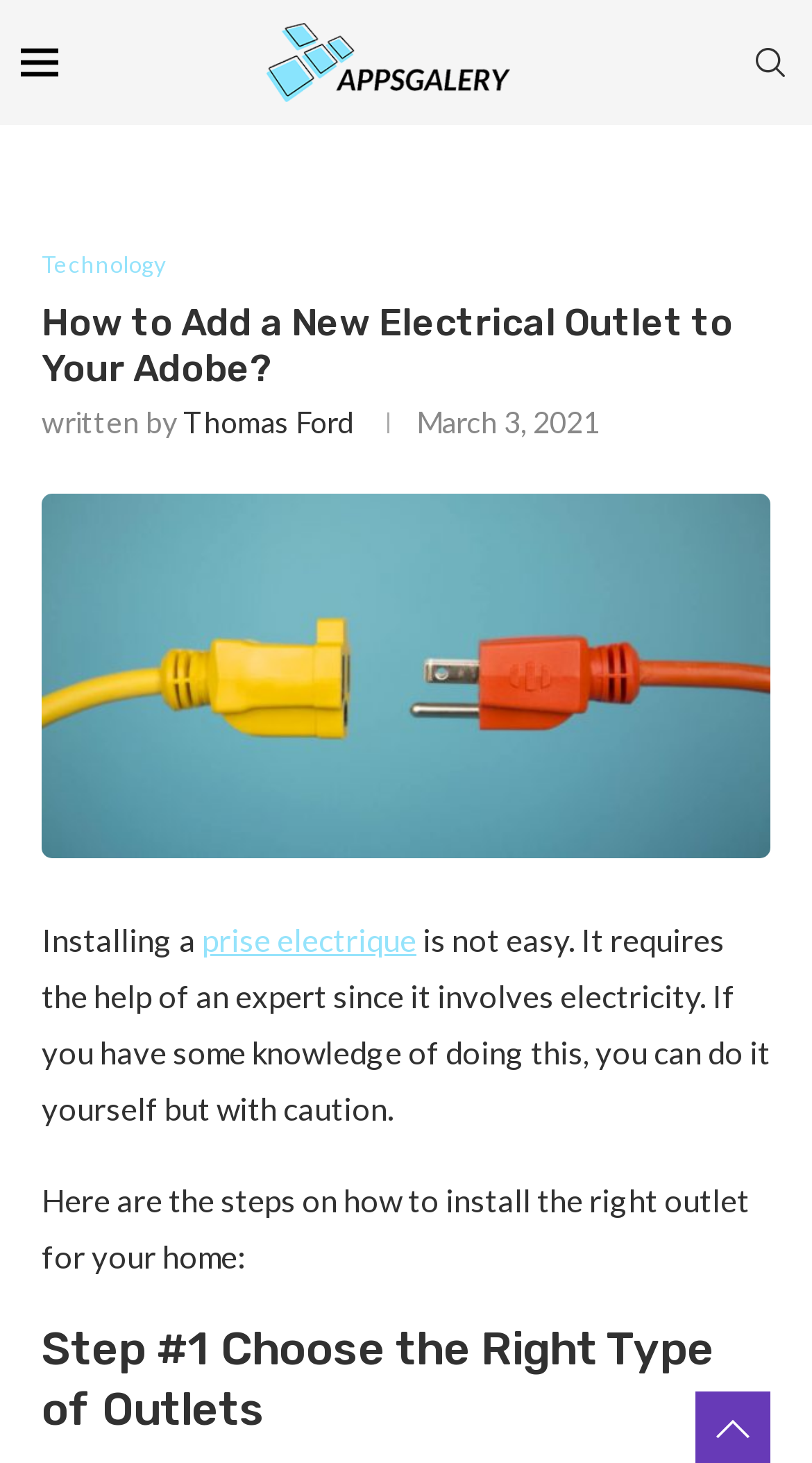What is the topic of the article?
Examine the screenshot and reply with a single word or phrase.

Technology